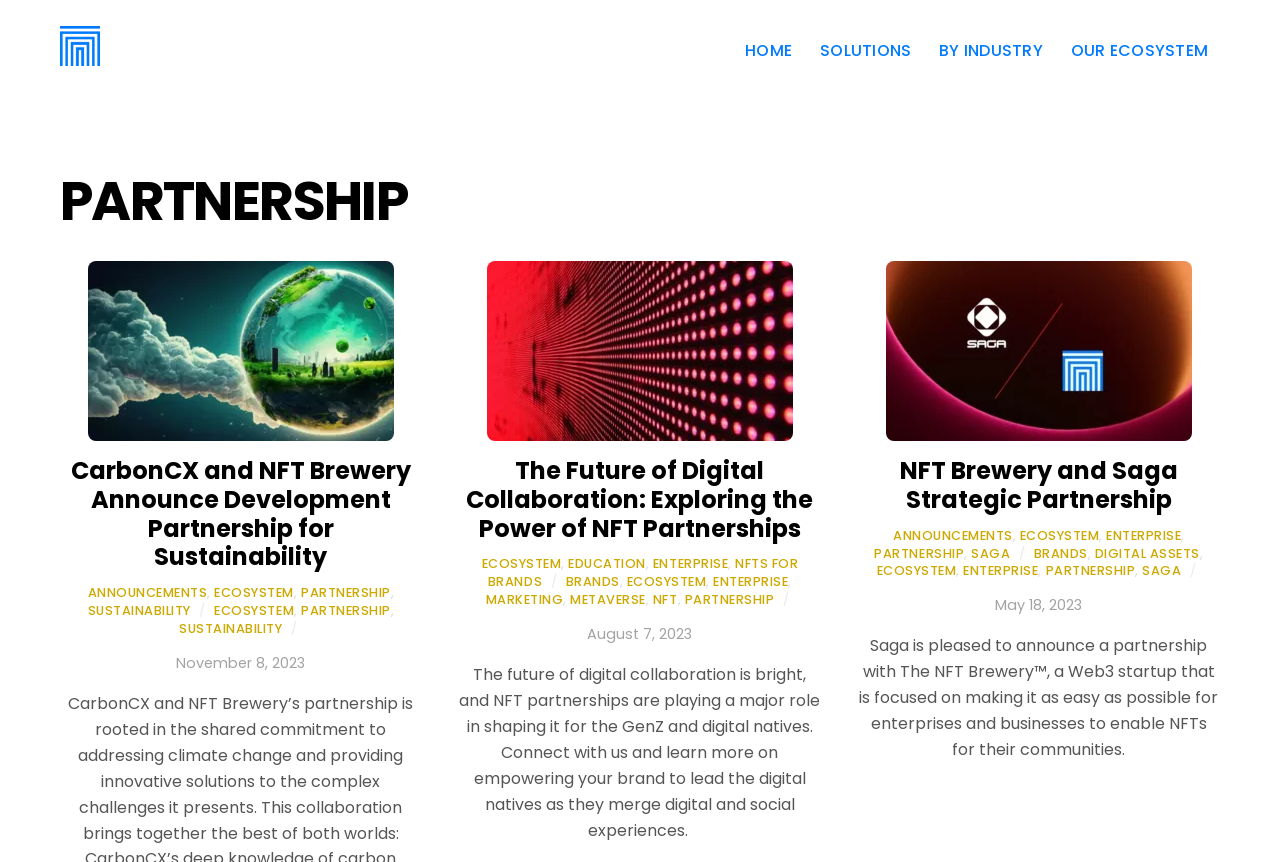Provide a brief response using a word or short phrase to this question:
What is the text of the link below the 'The Future of Digital Collaboration: Exploring the Power of NFT Partnerships' heading?

ECOSYSTEM